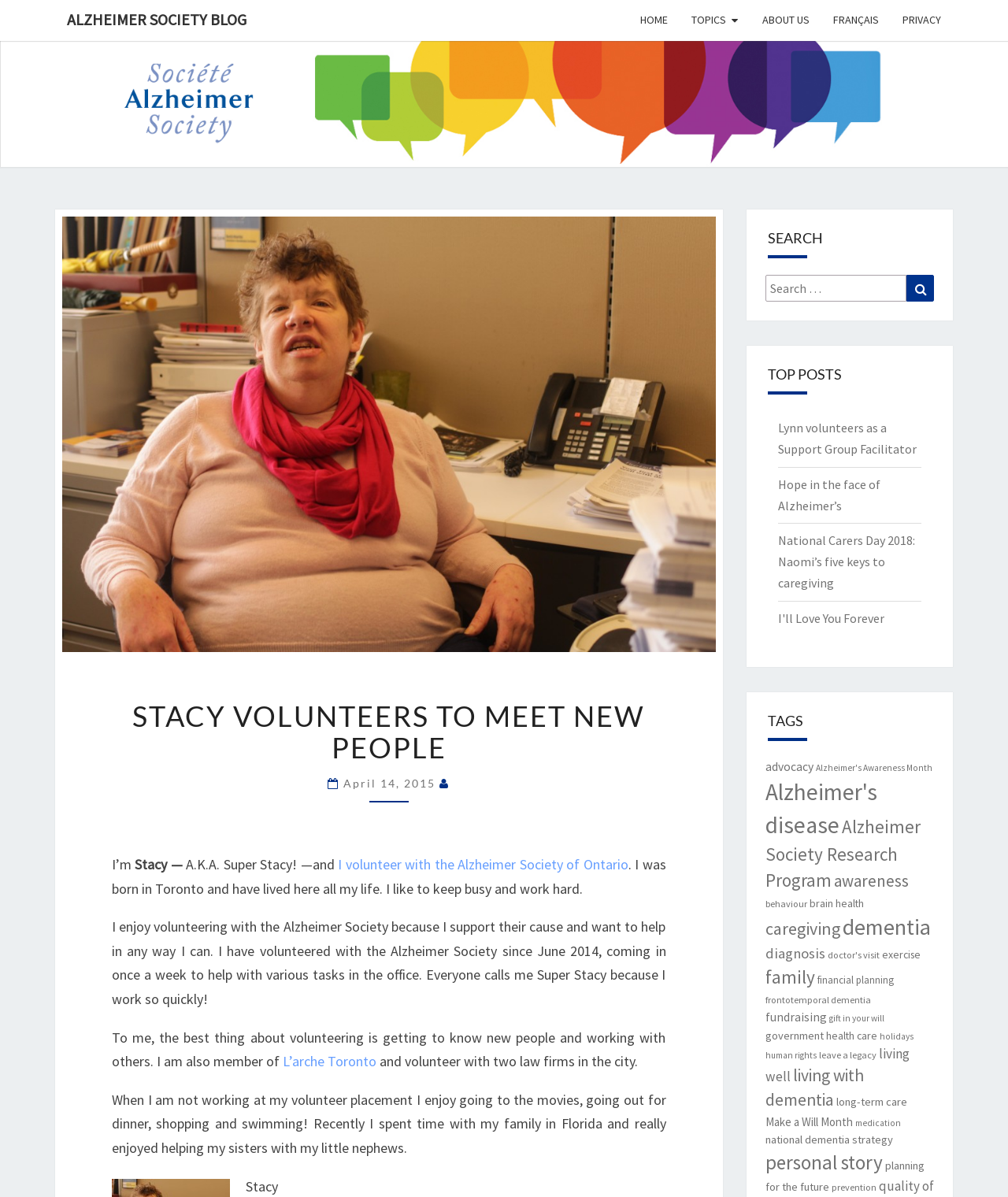Using the information in the image, give a detailed answer to the following question: What is one of the blogger's hobbies?

One of the blogger's hobbies is swimming, which is mentioned in the last paragraph of the blog post, where she talks about her interests and activities outside of volunteering.